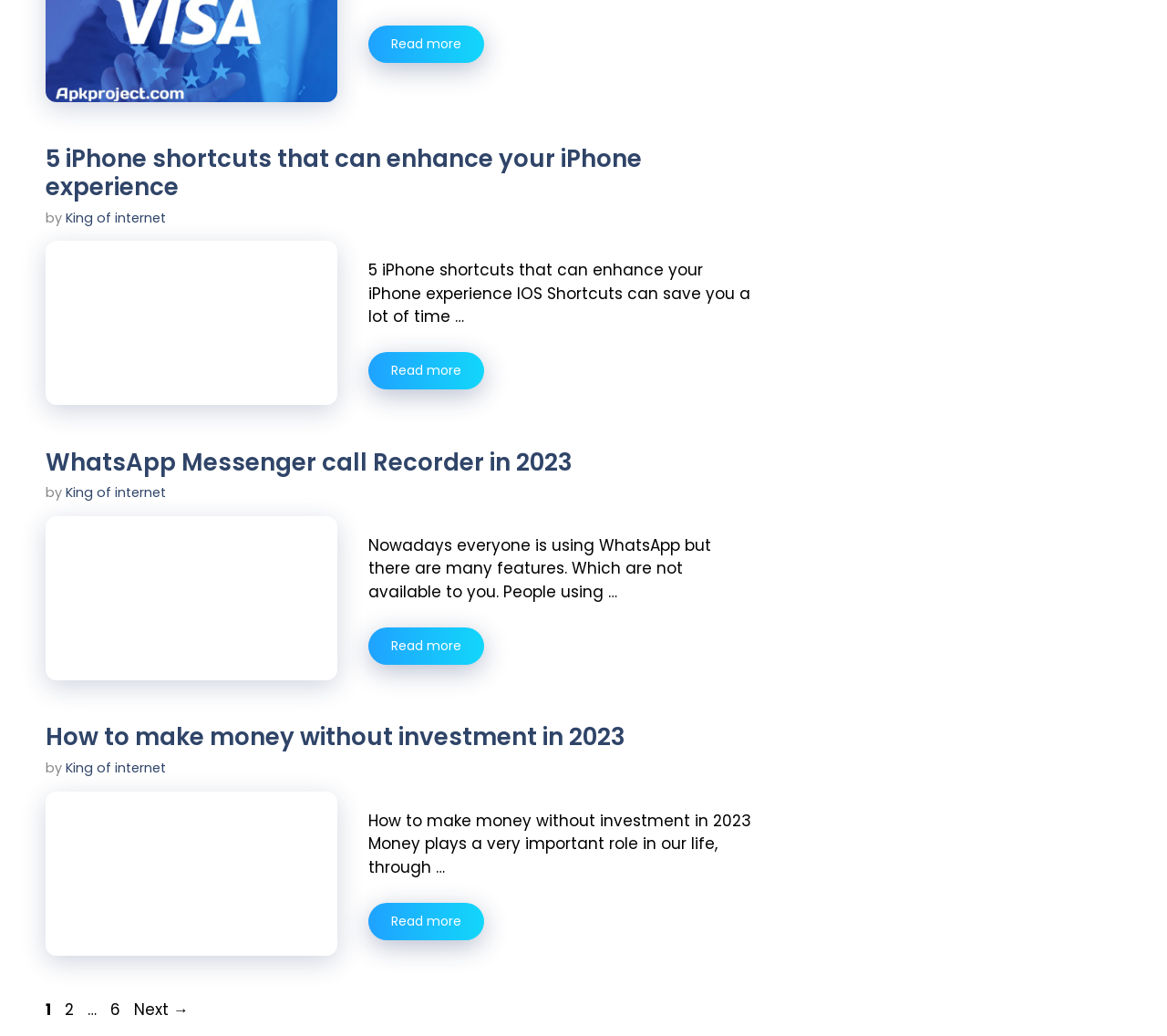Provide the bounding box coordinates of the area you need to click to execute the following instruction: "Donate to the Tarahumara Children's Hospital Fund".

None